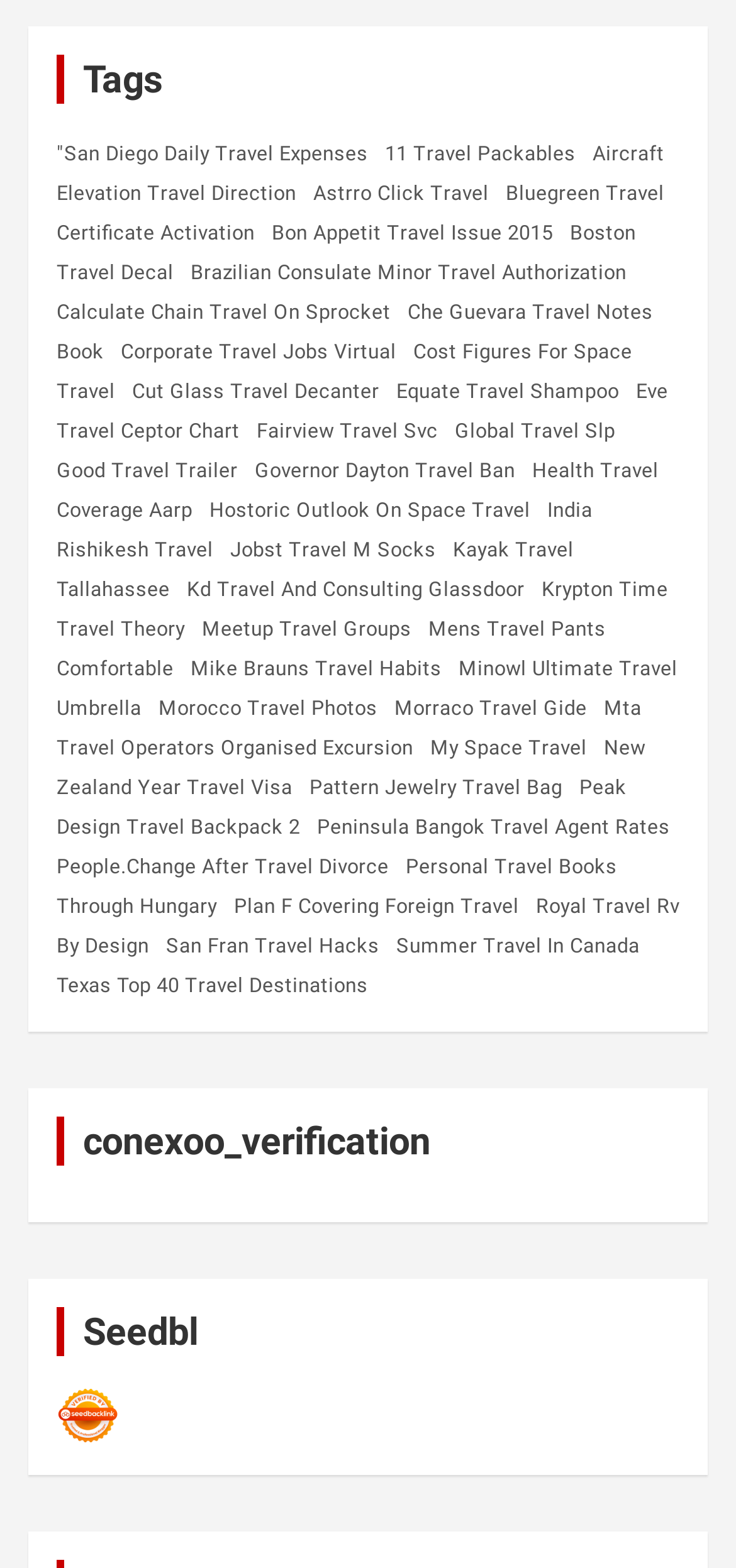Identify the bounding box of the UI element described as follows: "Minowl Ultimate Travel Umbrella". Provide the coordinates as four float numbers in the range of 0 to 1 [left, top, right, bottom].

[0.077, 0.406, 0.921, 0.471]